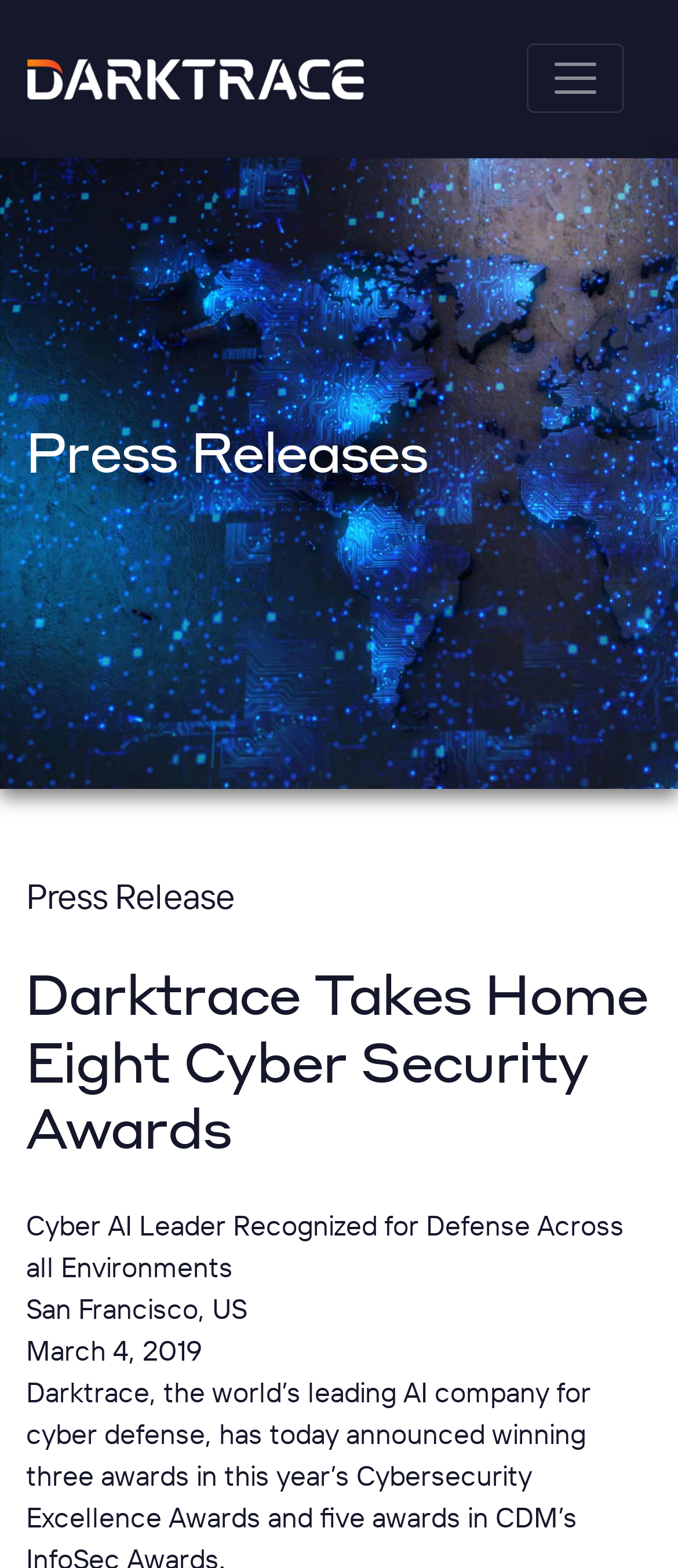Please give a succinct answer using a single word or phrase:
How many cyber security awards did Darktrace win?

Eight